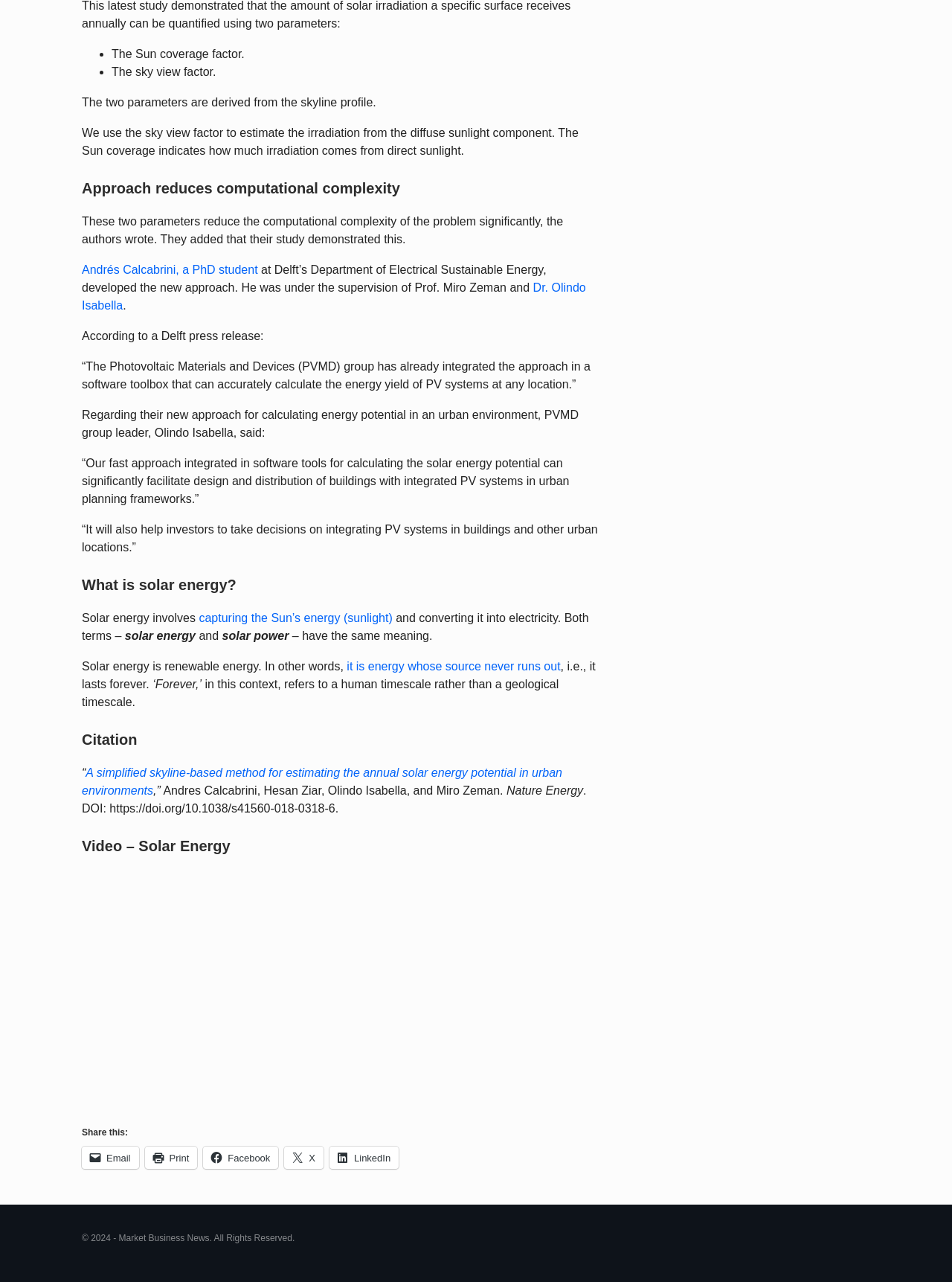Answer in one word or a short phrase: 
What is the name of the journal where the research was published?

Nature Energy